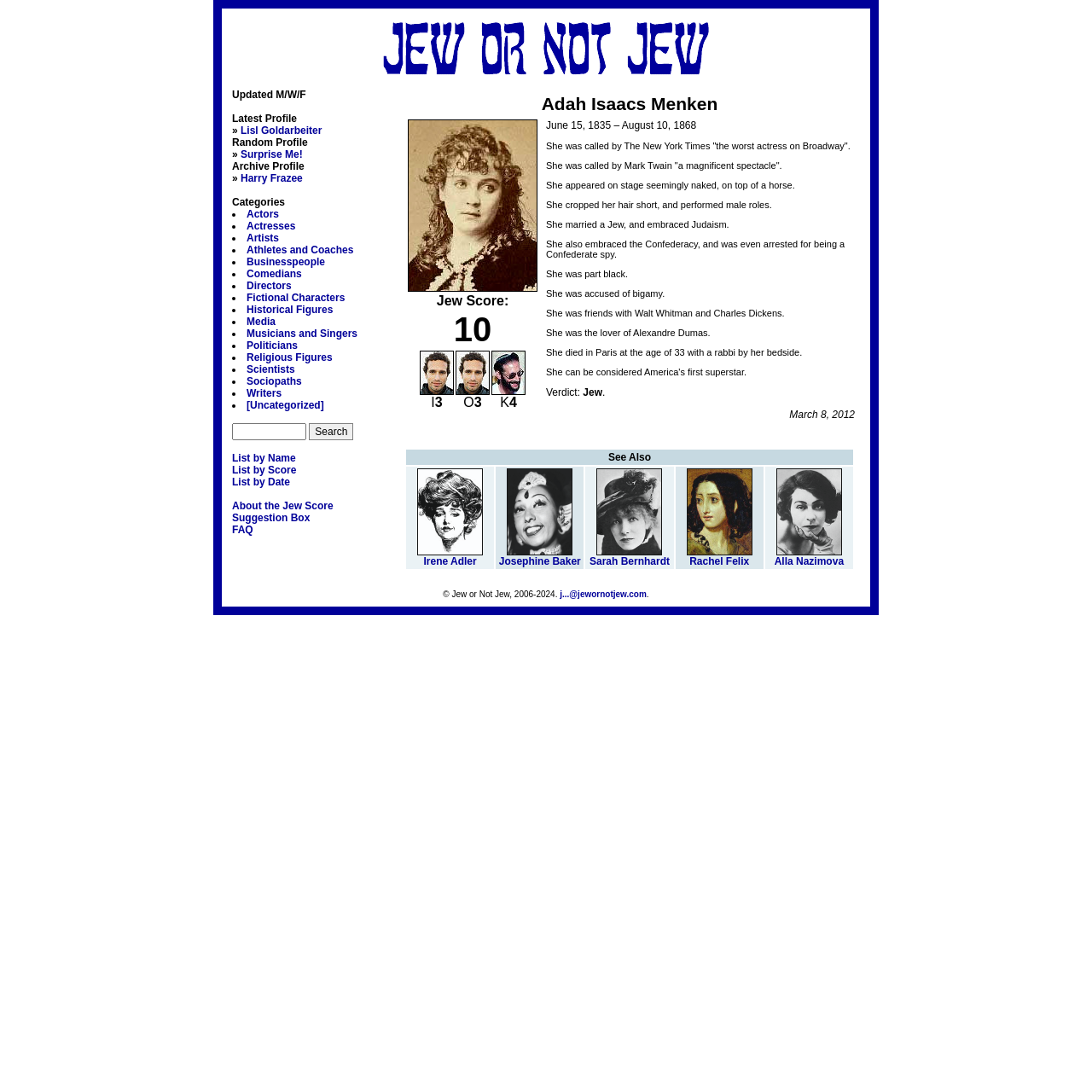Please identify the bounding box coordinates of the element's region that should be clicked to execute the following instruction: "Read about Harry Frazee". The bounding box coordinates must be four float numbers between 0 and 1, i.e., [left, top, right, bottom].

[0.22, 0.158, 0.277, 0.169]